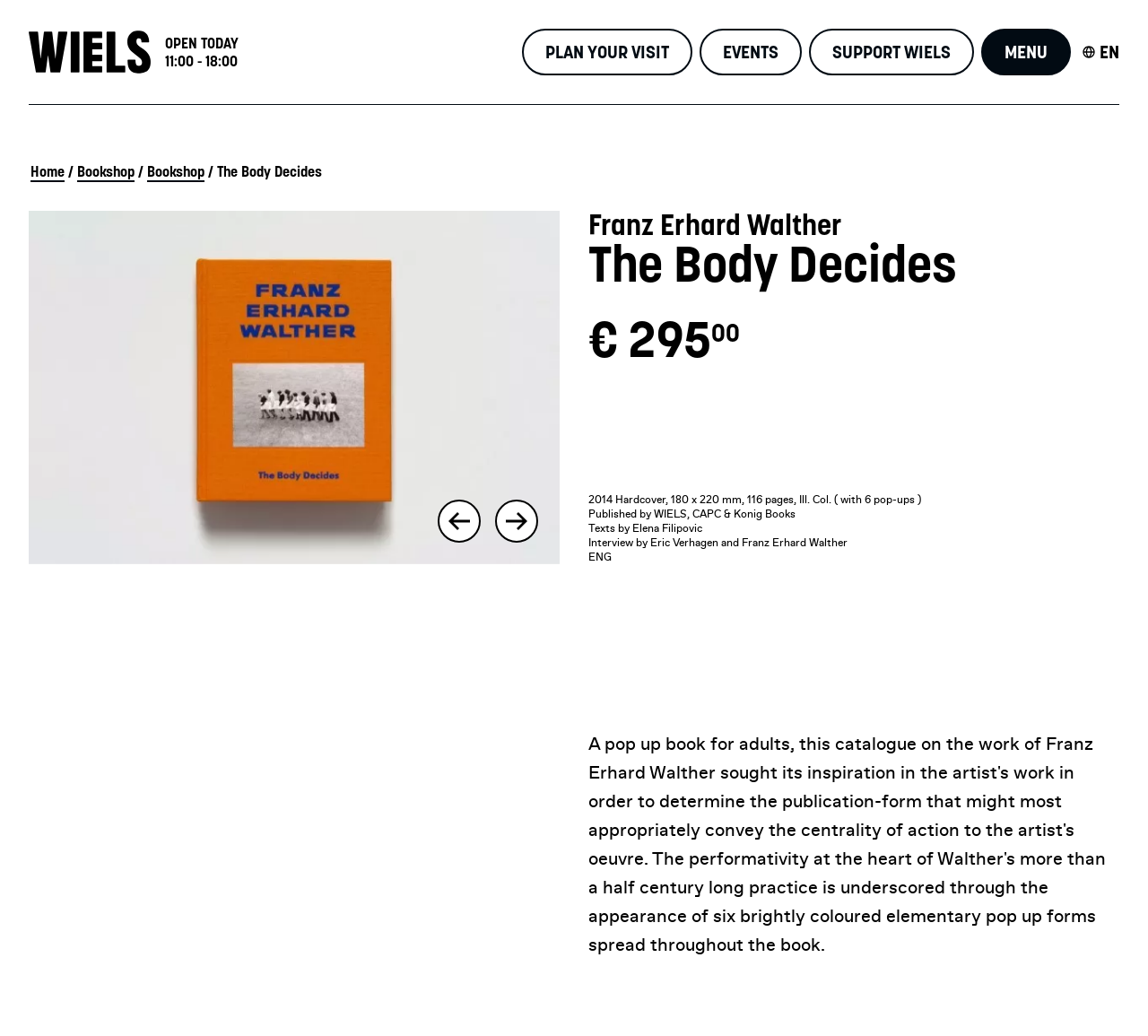Identify the bounding box coordinates for the element that needs to be clicked to fulfill this instruction: "Switch to English". Provide the coordinates in the format of four float numbers between 0 and 1: [left, top, right, bottom].

[0.942, 0.028, 0.975, 0.073]